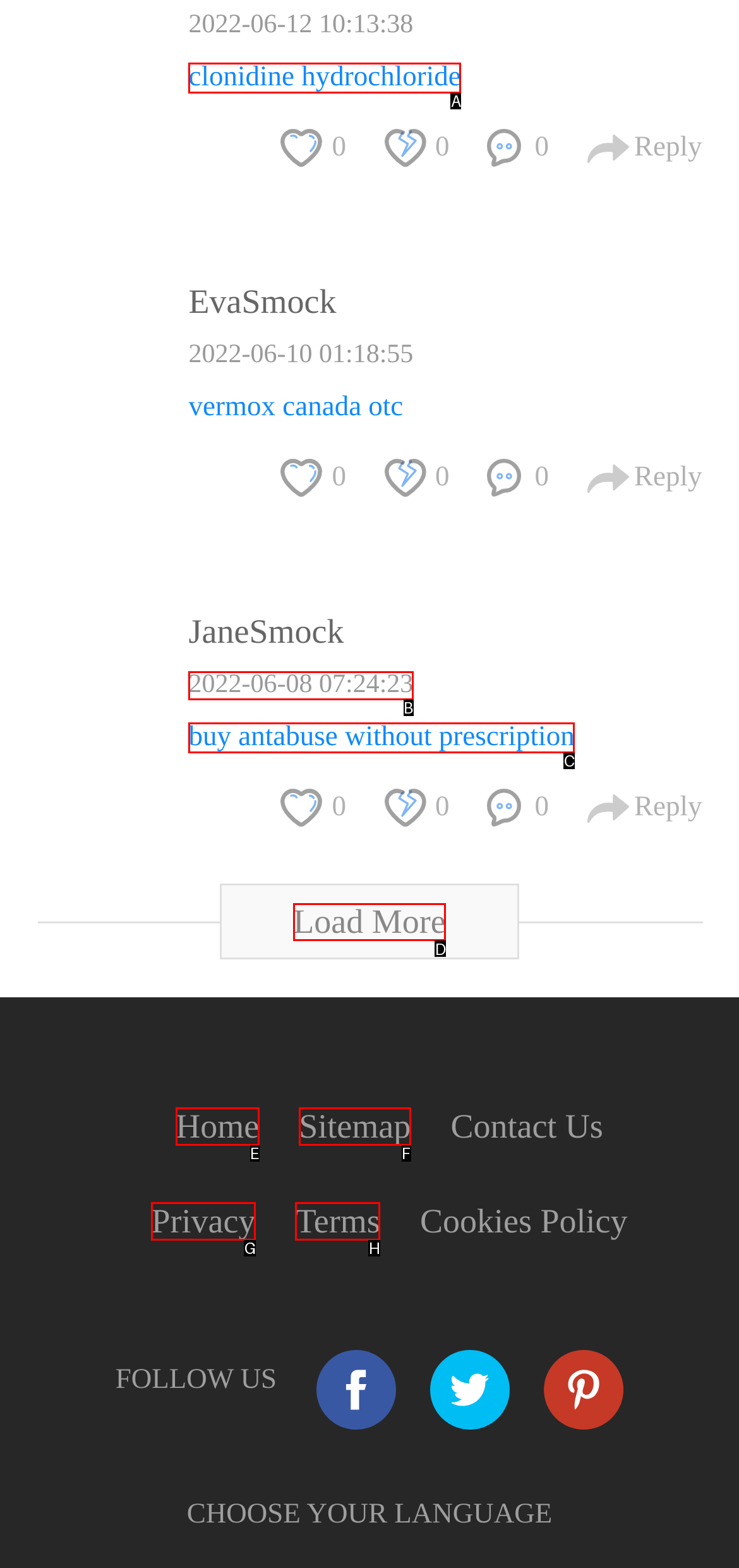Determine which HTML element should be clicked for this task: Load more posts
Provide the option's letter from the available choices.

D